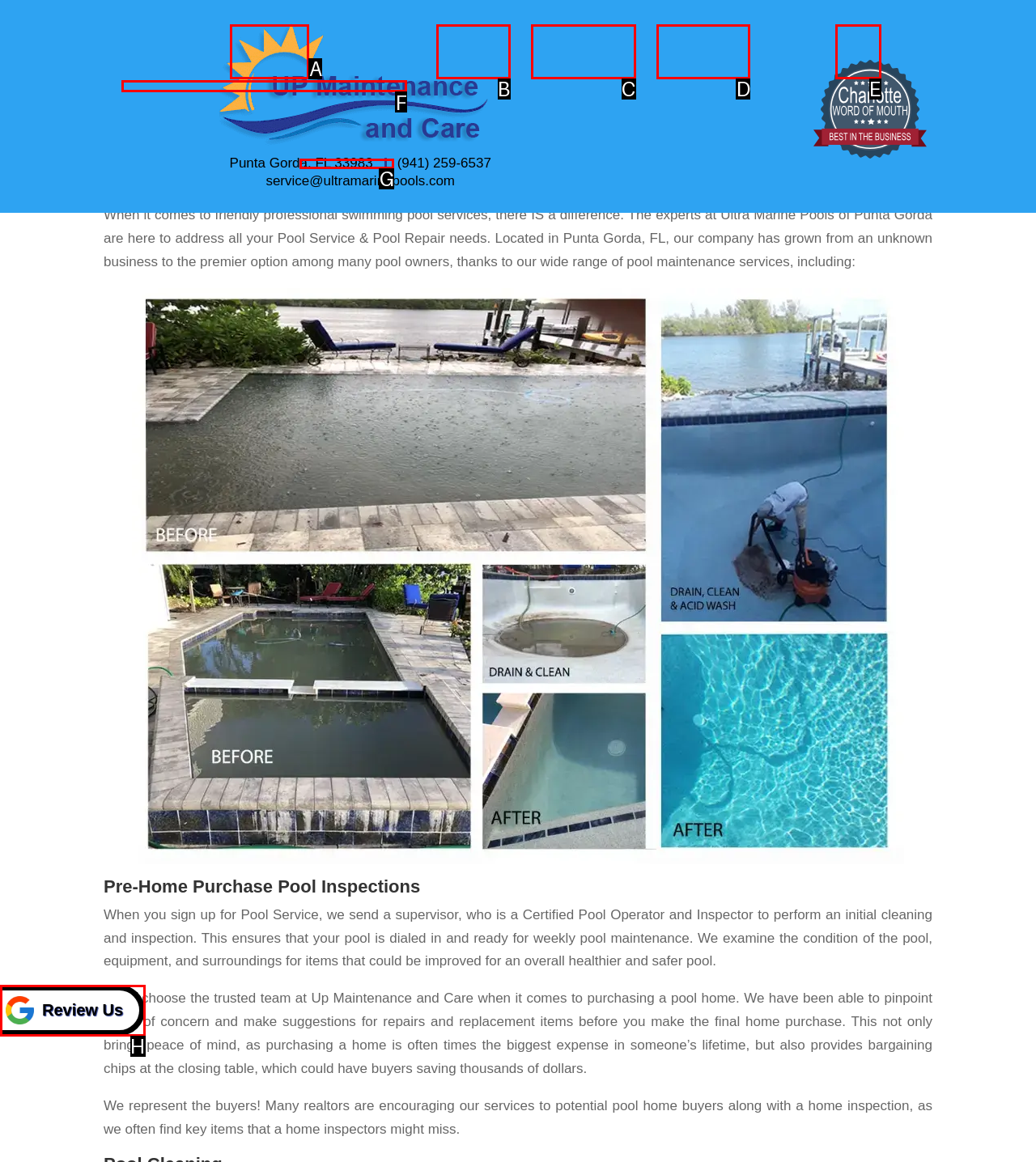Tell me which one HTML element best matches the description: Contact Us Answer with the option's letter from the given choices directly.

D